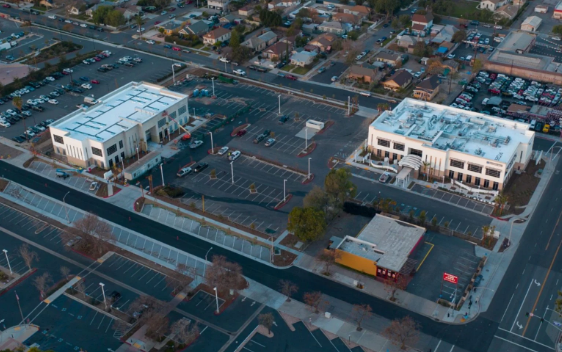What is the environment like in the foreground of the image?
Using the information from the image, answer the question thoroughly.

In the foreground of the image, I can see a large parking lot with several vehicles parked under well-lit streetlamps, and lush green areas are integrated into the design, enhancing the overall aesthetics of the environment.